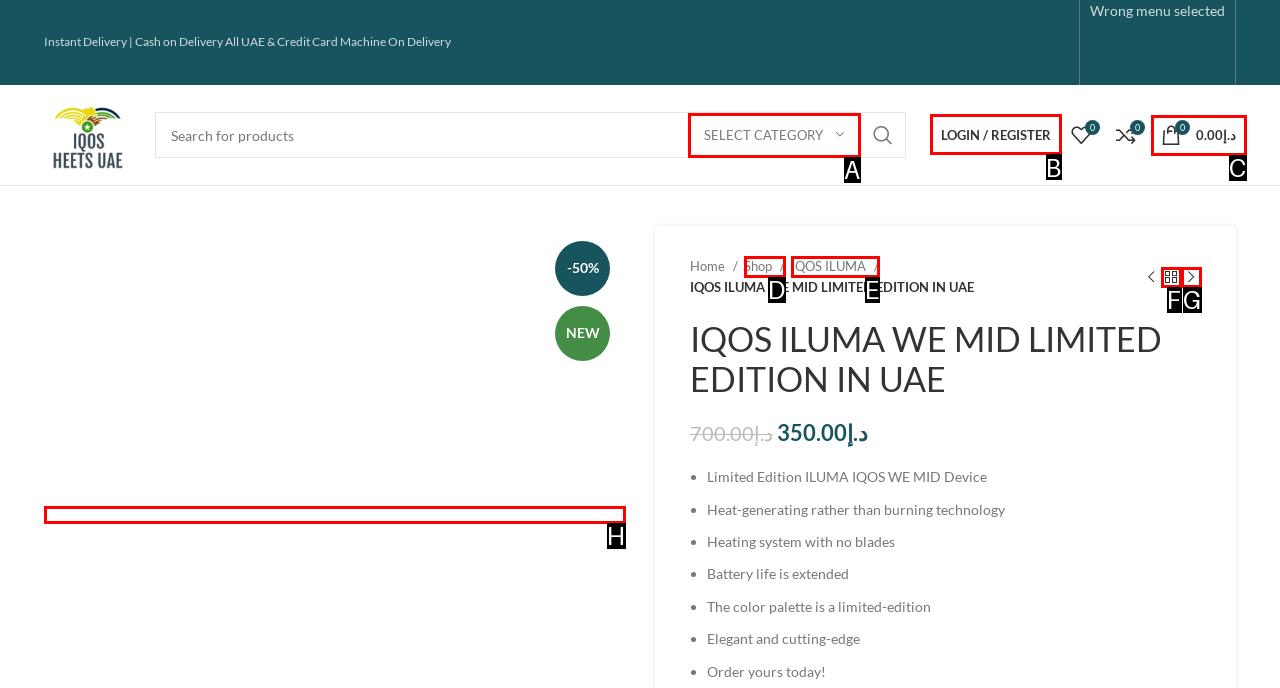Select the HTML element that needs to be clicked to perform the task: Login or register. Reply with the letter of the chosen option.

B